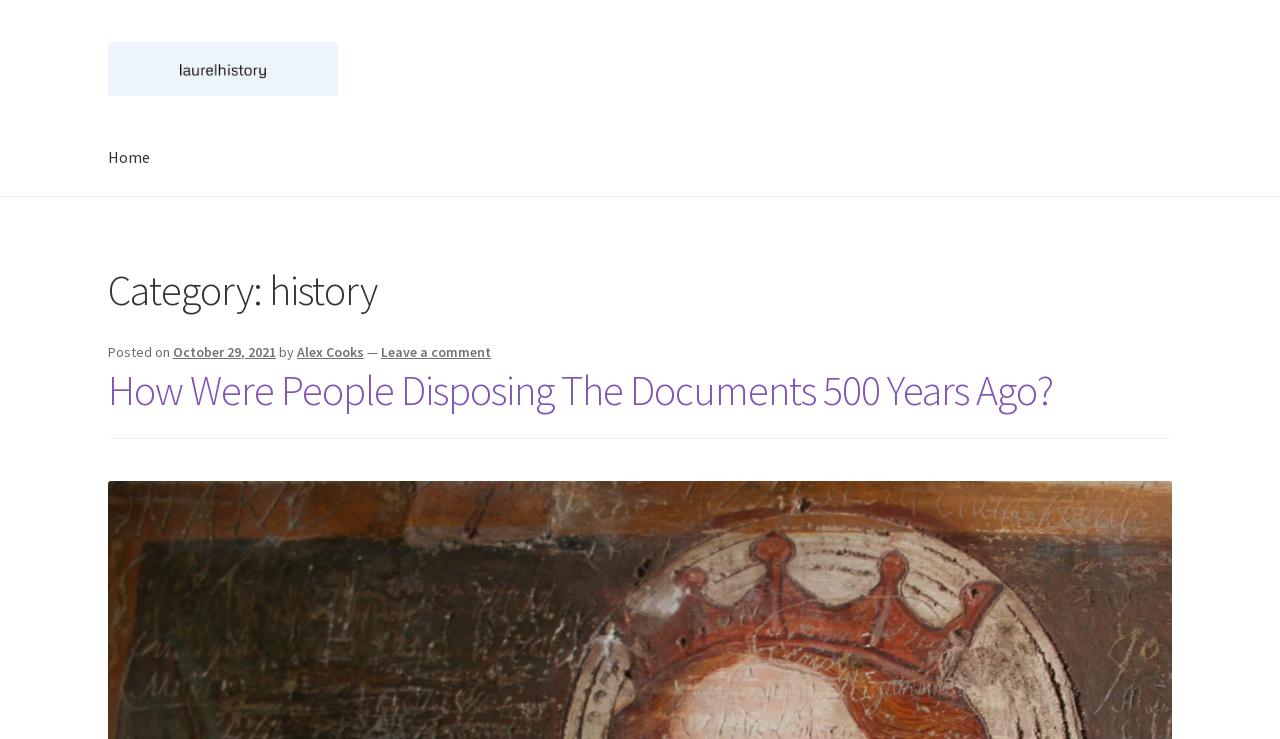Reply to the question with a brief word or phrase: What is the date of the current article?

October 29, 2021